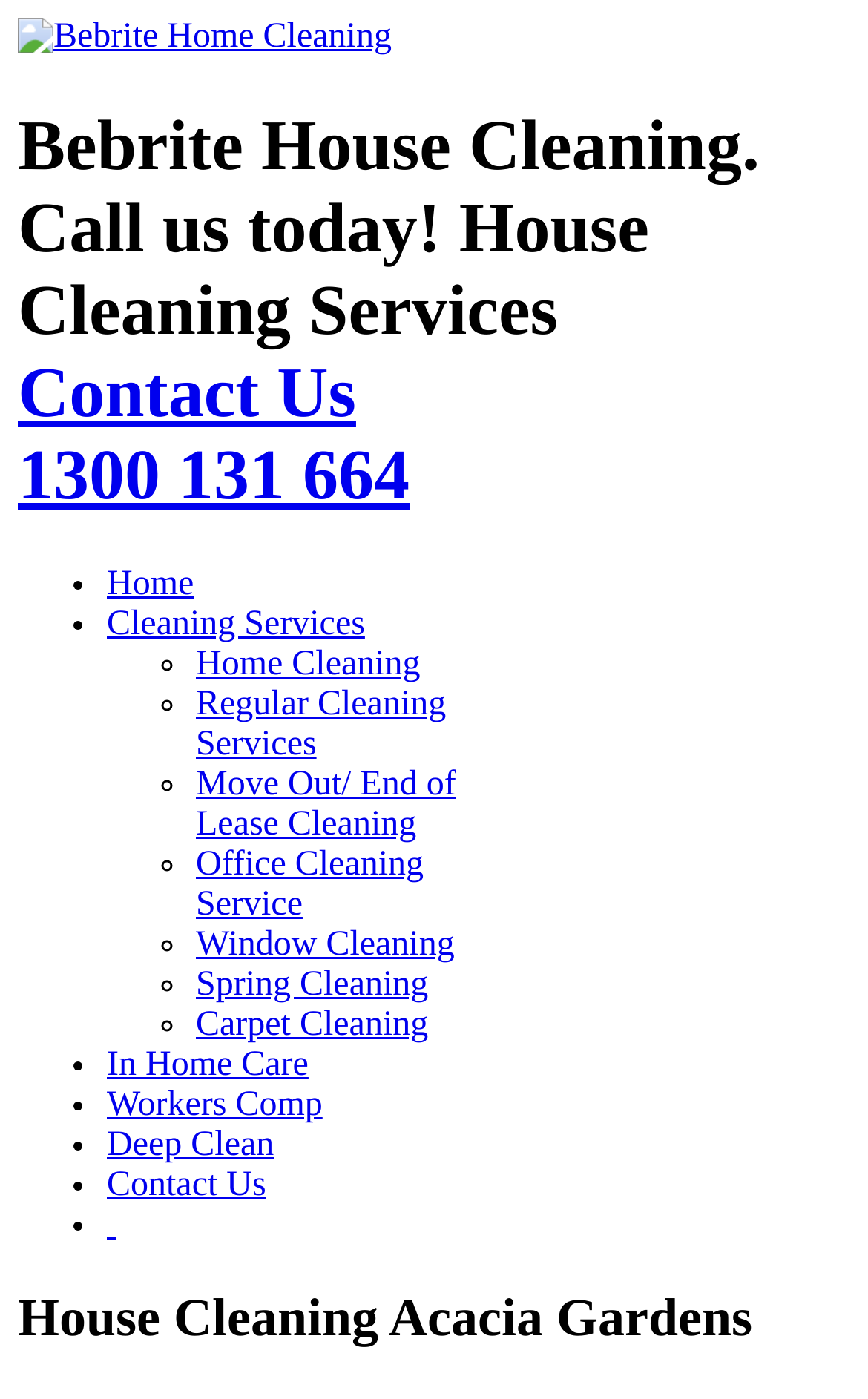Determine the bounding box coordinates of the element that should be clicked to execute the following command: "Go to Home".

[0.123, 0.404, 0.223, 0.431]